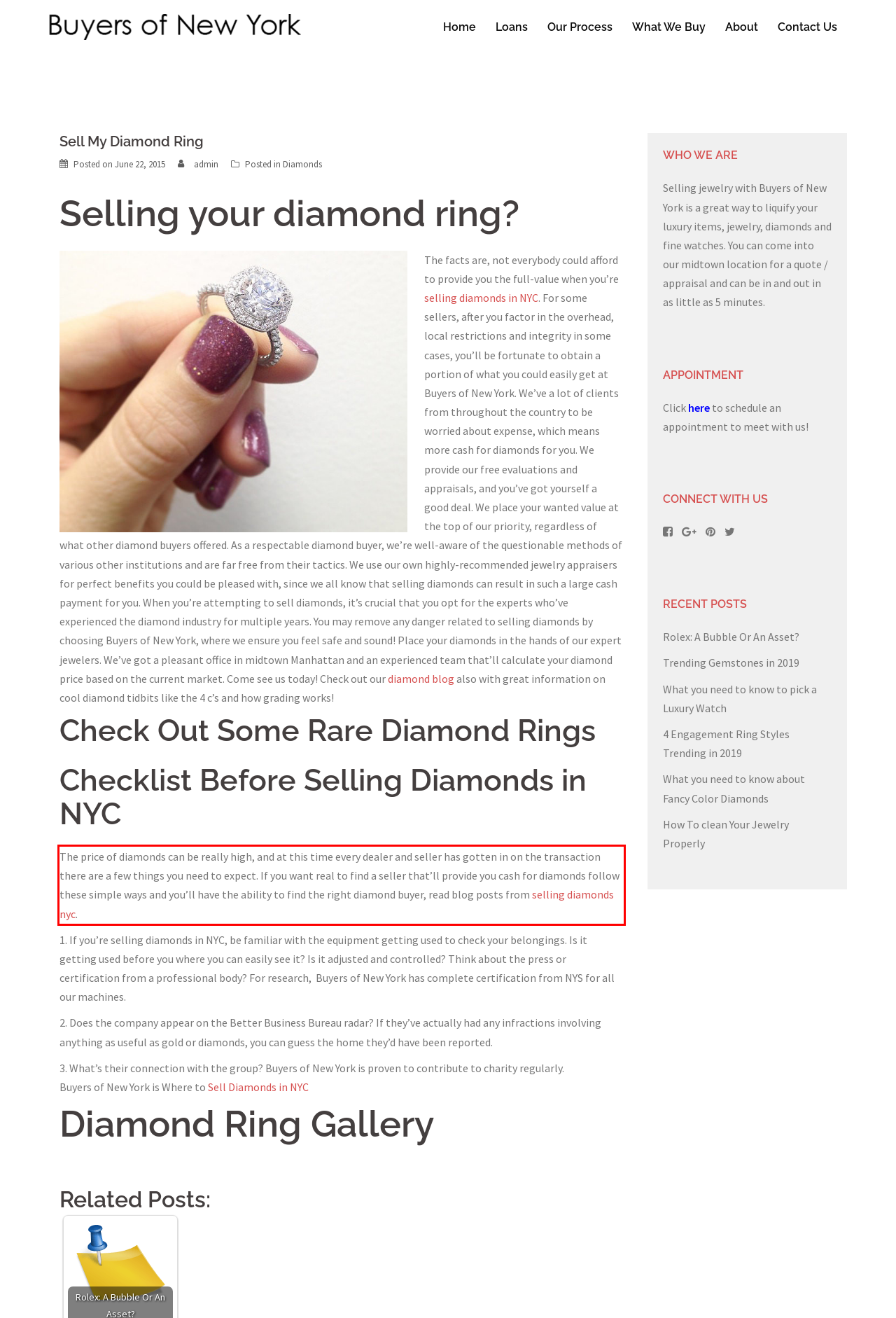Look at the webpage screenshot and recognize the text inside the red bounding box.

The price of diamonds can be really high, and at this time every dealer and seller has gotten in on the transaction there are a few things you need to expect. If you want real to find a seller that’ll provide you cash for diamonds follow these simple ways and you’ll have the ability to find the right diamond buyer, read blog posts from selling diamonds nyc.